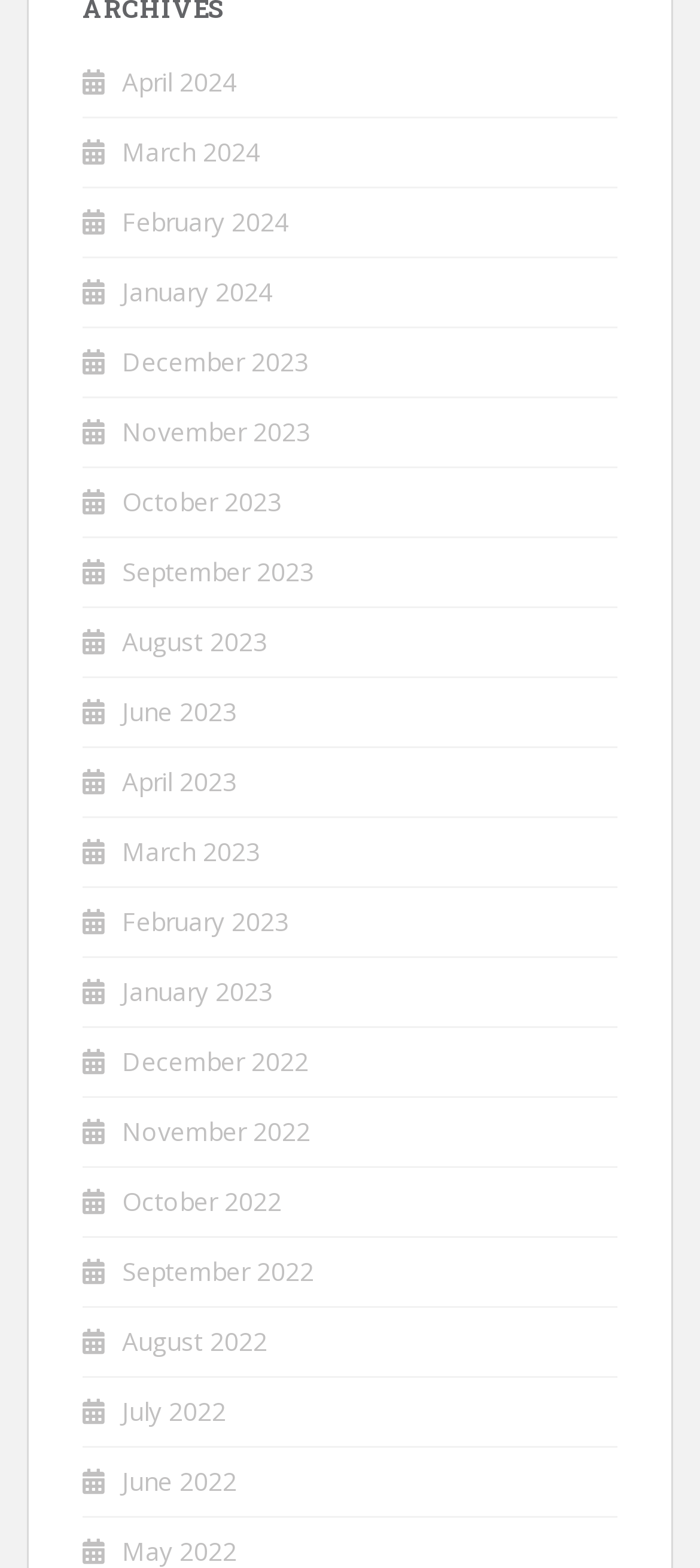Determine the bounding box coordinates of the clickable area required to perform the following instruction: "Search for wines". The coordinates should be represented as four float numbers between 0 and 1: [left, top, right, bottom].

None